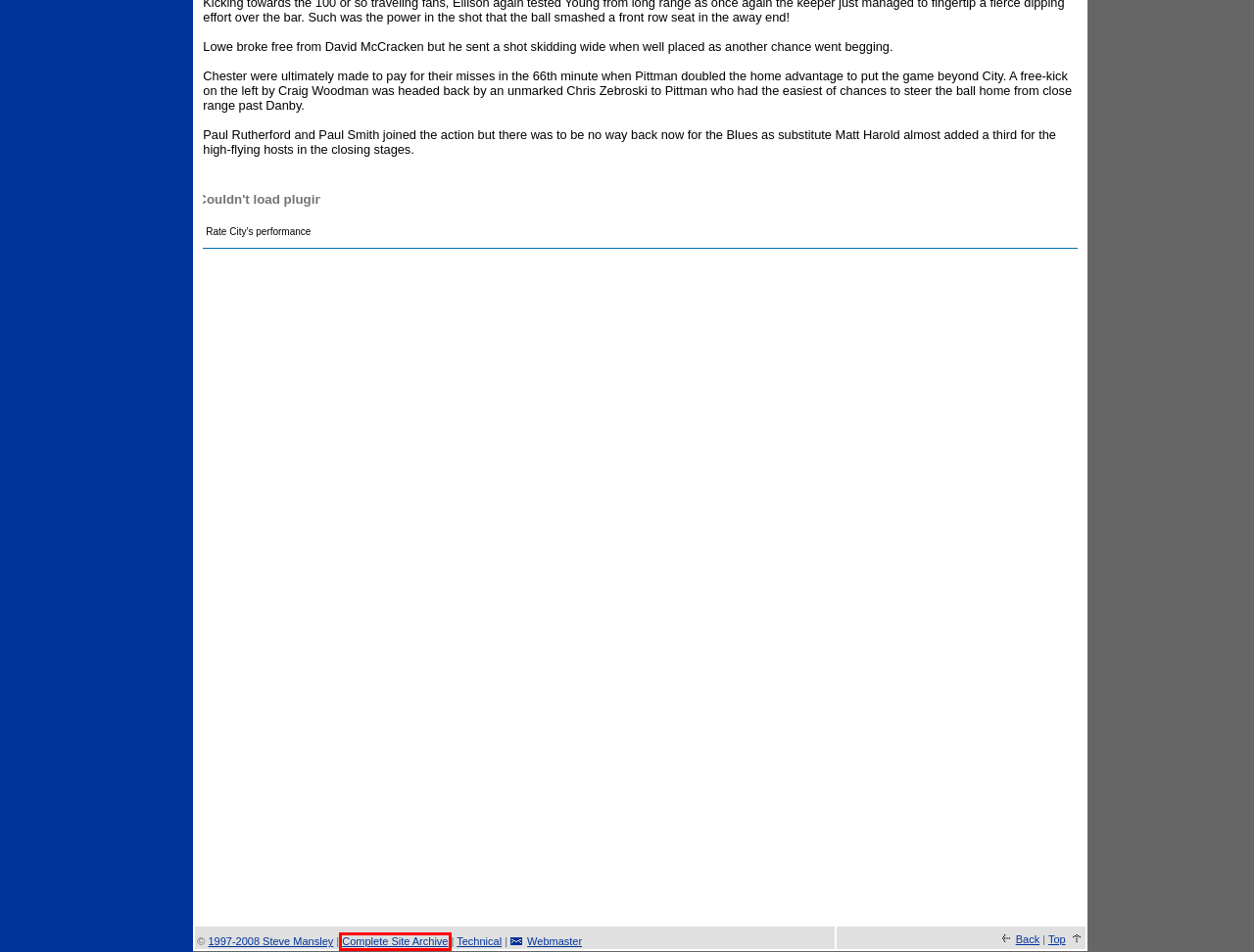You are given a screenshot of a webpage with a red rectangle bounding box around a UI element. Select the webpage description that best matches the new webpage after clicking the element in the bounding box. Here are the candidates:
A. Website information
B. Chester City History
C. Copyright
D. Site Archive
E. Chester City Football Conference Fixtures 2009/10
F. First Team Statistics 2009/10
G. Exiles
H. Football Conference Table 2009/10

D